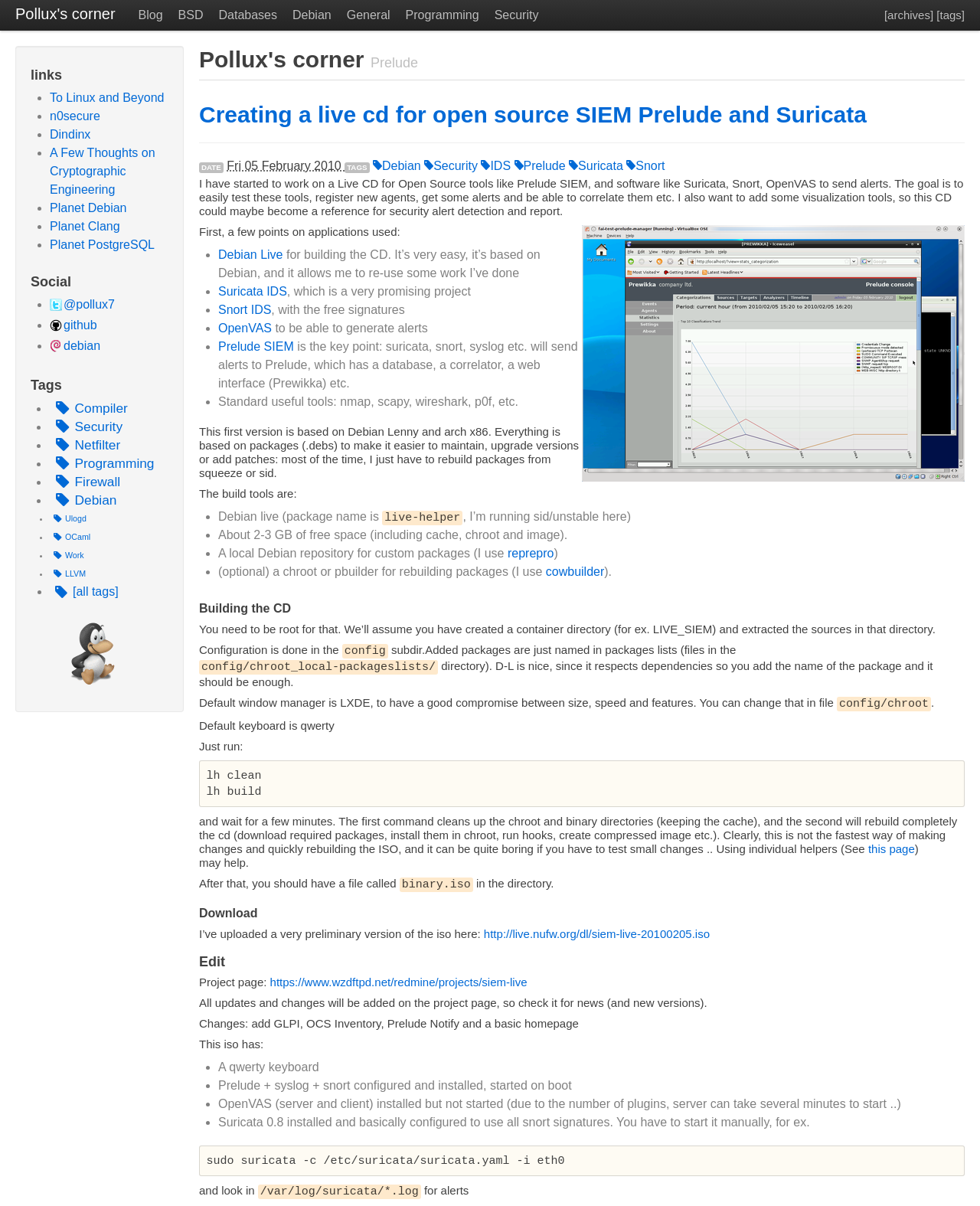Provide the bounding box coordinates, formatted as (top-left x, top-left y, bottom-right x, bottom-right y), with all values being floating point numbers between 0 and 1. Identify the bounding box of the UI element that matches the description: this page

[0.886, 0.698, 0.933, 0.709]